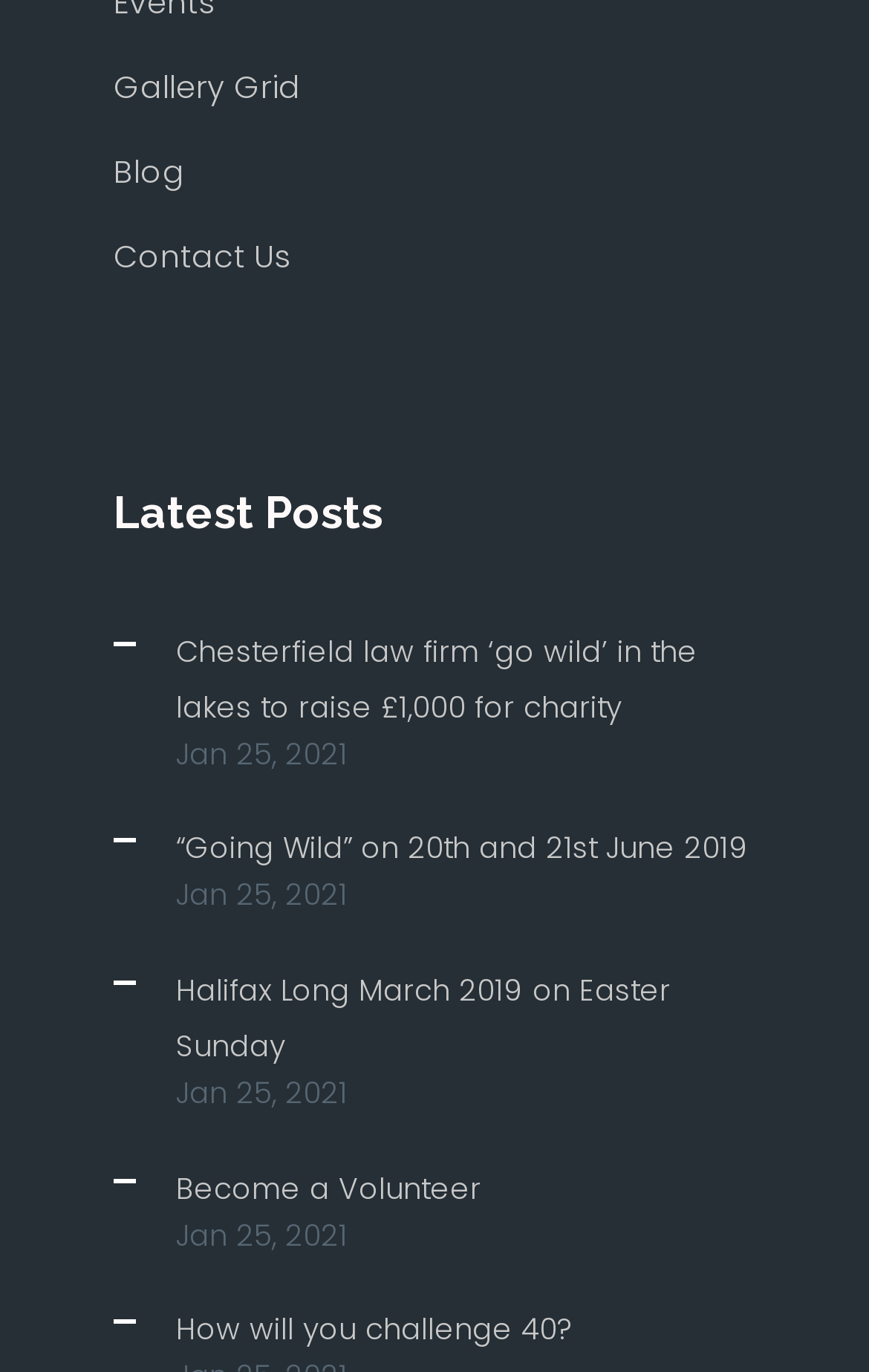Please locate the bounding box coordinates of the element's region that needs to be clicked to follow the instruction: "View Gallery Grid". The bounding box coordinates should be provided as four float numbers between 0 and 1, i.e., [left, top, right, bottom].

[0.131, 0.047, 0.346, 0.079]